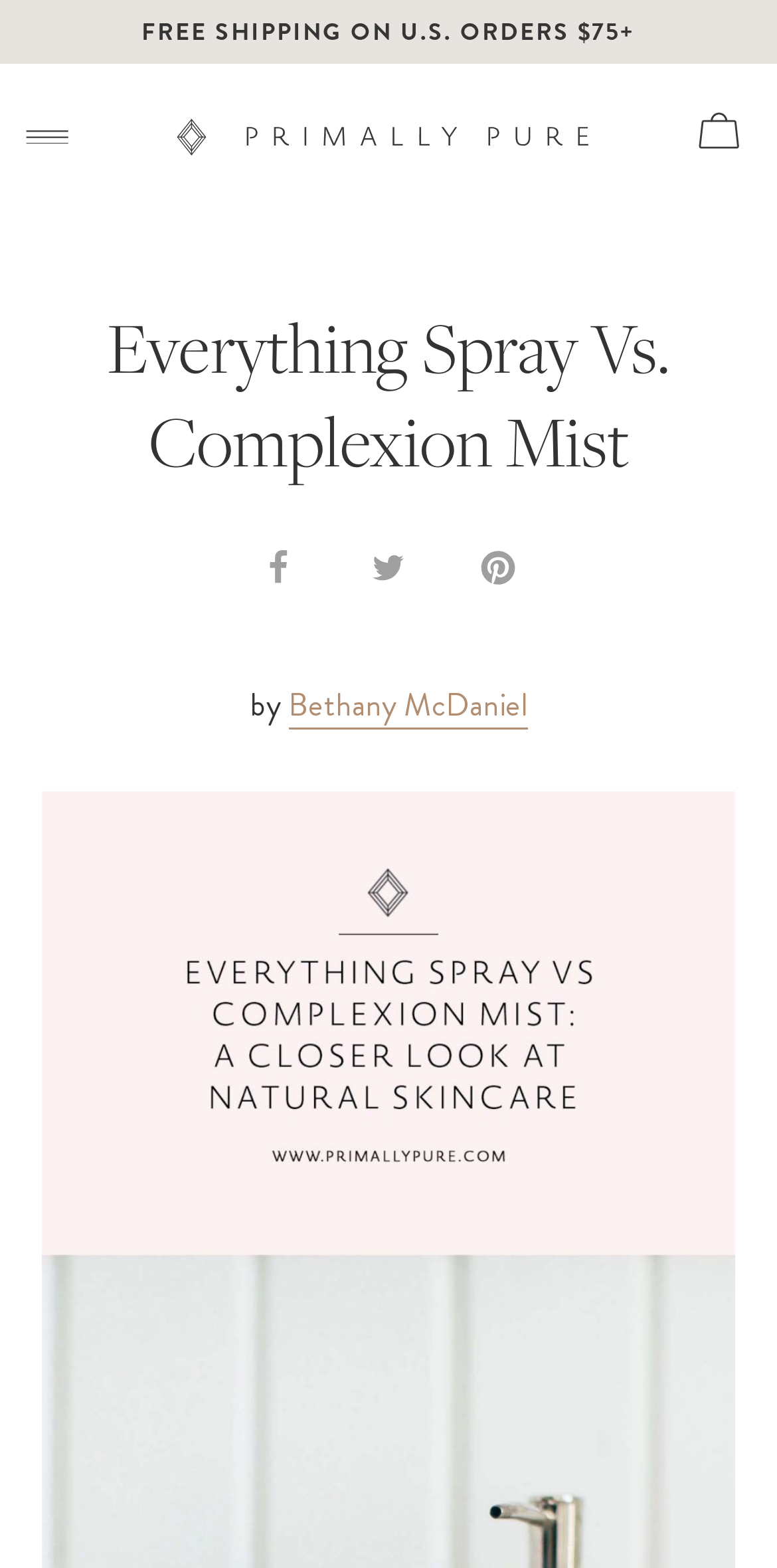Detail the features and information presented on the webpage.

This webpage is about Primally Pure Skincare, with a focus on their product, Everything Spray. The page has a navigation menu at the top, with a logo on the left and a cart icon on the right. Below the navigation menu, there is a banner that reads "FREE SHIPPING ON U.S. ORDERS $75+".

On the left side of the page, there is a menu with various categories, including Face, Hair + Body, and Home. Each category has a list of subcategories, such as Cleansers, Sprays + Mists, and Serums under the Face category. There are also links to shop by skin state, such as Oil-Rich Skin, Dry Skin, and Balanced Skin.

On the right side of the page, there is a section that appears to be the main content area. The title "Everything Spray vs. Complexion Mist" is displayed prominently, and there is a description of the product, highlighting its multiple uses, including as an armpit deodorizer, facial toner, and mild disinfectant.

There are several buttons and images scattered throughout the page, including a "Shop All" button and images of the Primally Pure logo. The overall layout is organized, with clear headings and concise text, making it easy to navigate and find information about the product and the company.